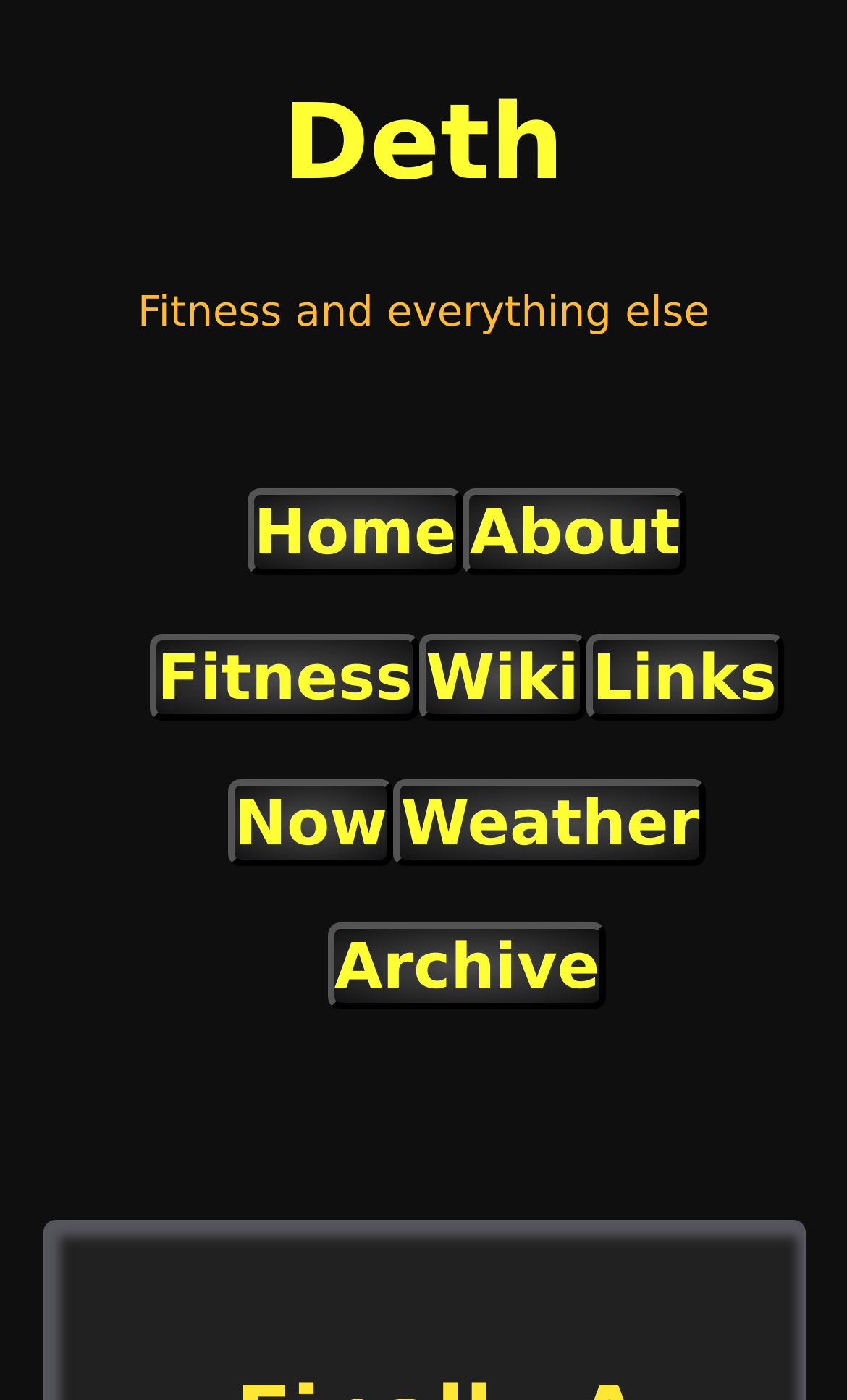Locate the bounding box coordinates of the element that should be clicked to execute the following instruction: "browse the archive".

[0.387, 0.659, 0.716, 0.721]